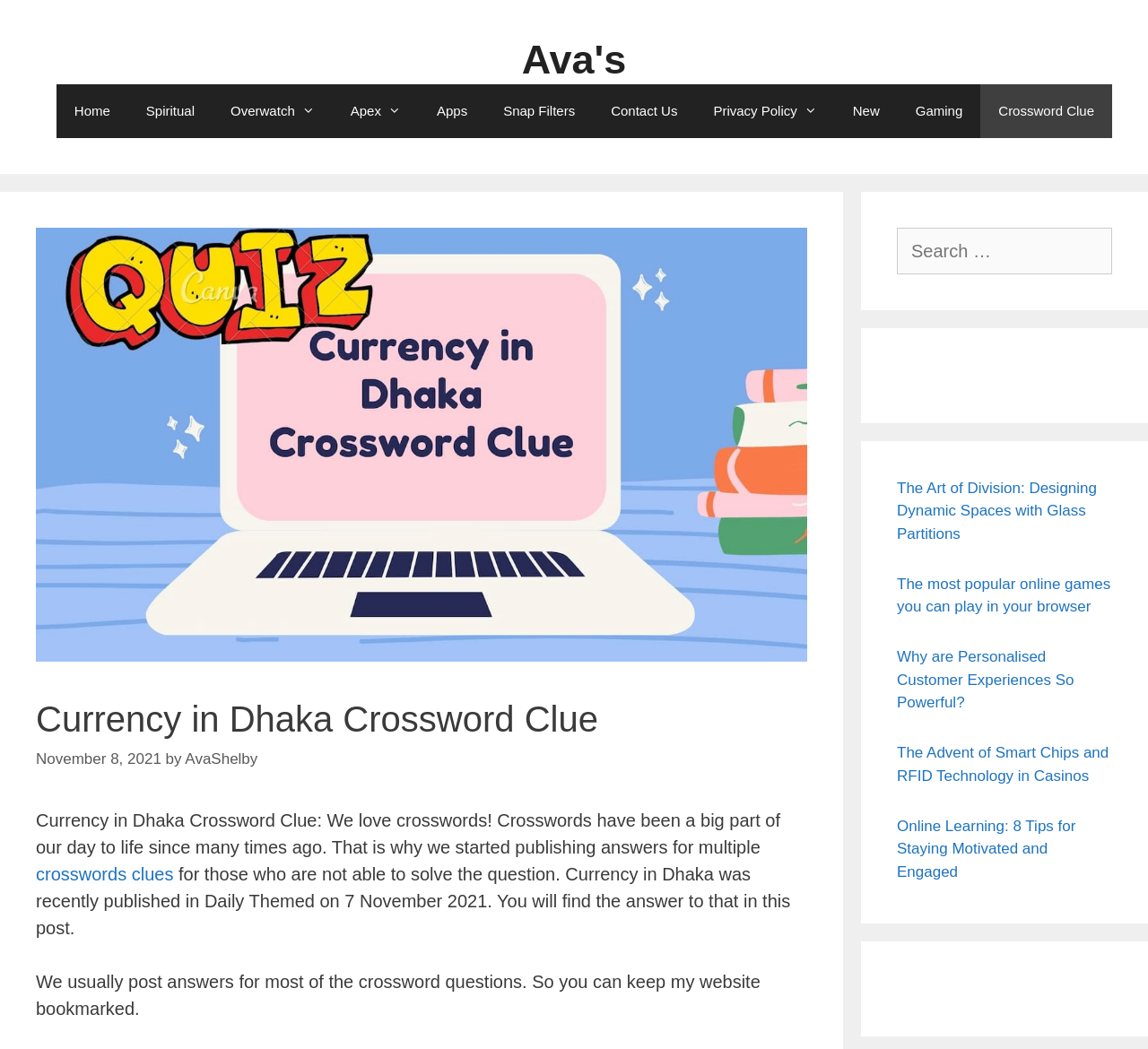What is the name of the website?
Look at the image and provide a detailed response to the question.

The name of the website can be found in the banner at the top of the page, which says 'Site' and has a link to 'Ava's'.